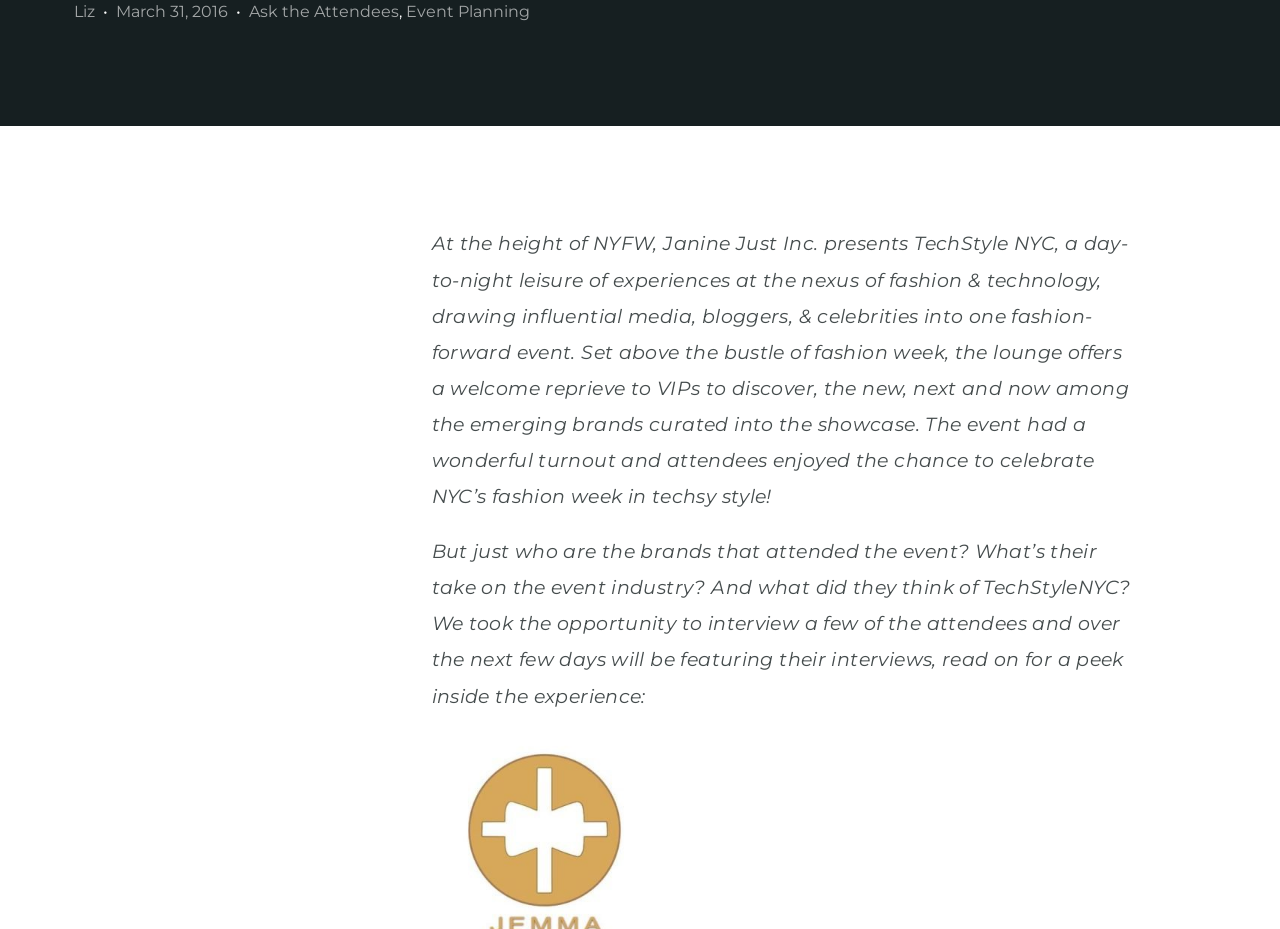Can you find the bounding box coordinates for the UI element given this description: "Event Planning"? Provide the coordinates as four float numbers between 0 and 1: [left, top, right, bottom].

[0.317, 0.002, 0.414, 0.022]